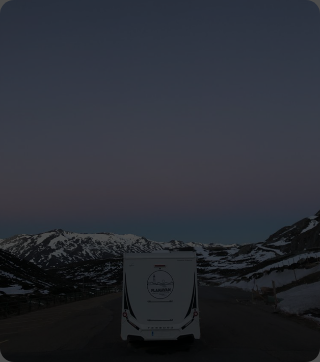Can you look at the image and give a comprehensive answer to the question:
What is the terrain surrounding the motorhome?

The image features the motorhome parked on a winding road, surrounded by mountainous terrain, which evokes a sense of freedom and the joy of travel in nature.